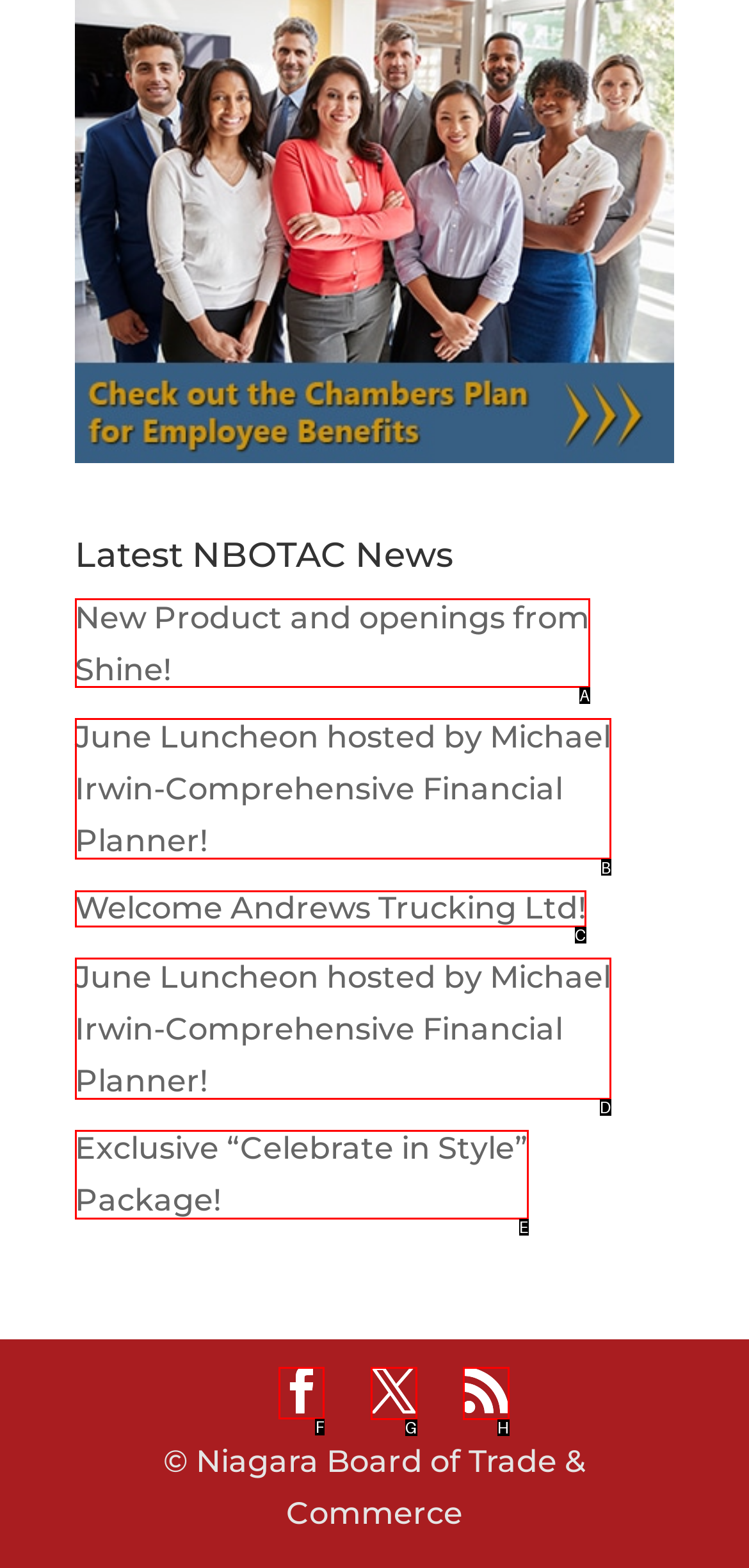To achieve the task: Scroll down, which HTML element do you need to click?
Respond with the letter of the correct option from the given choices.

F